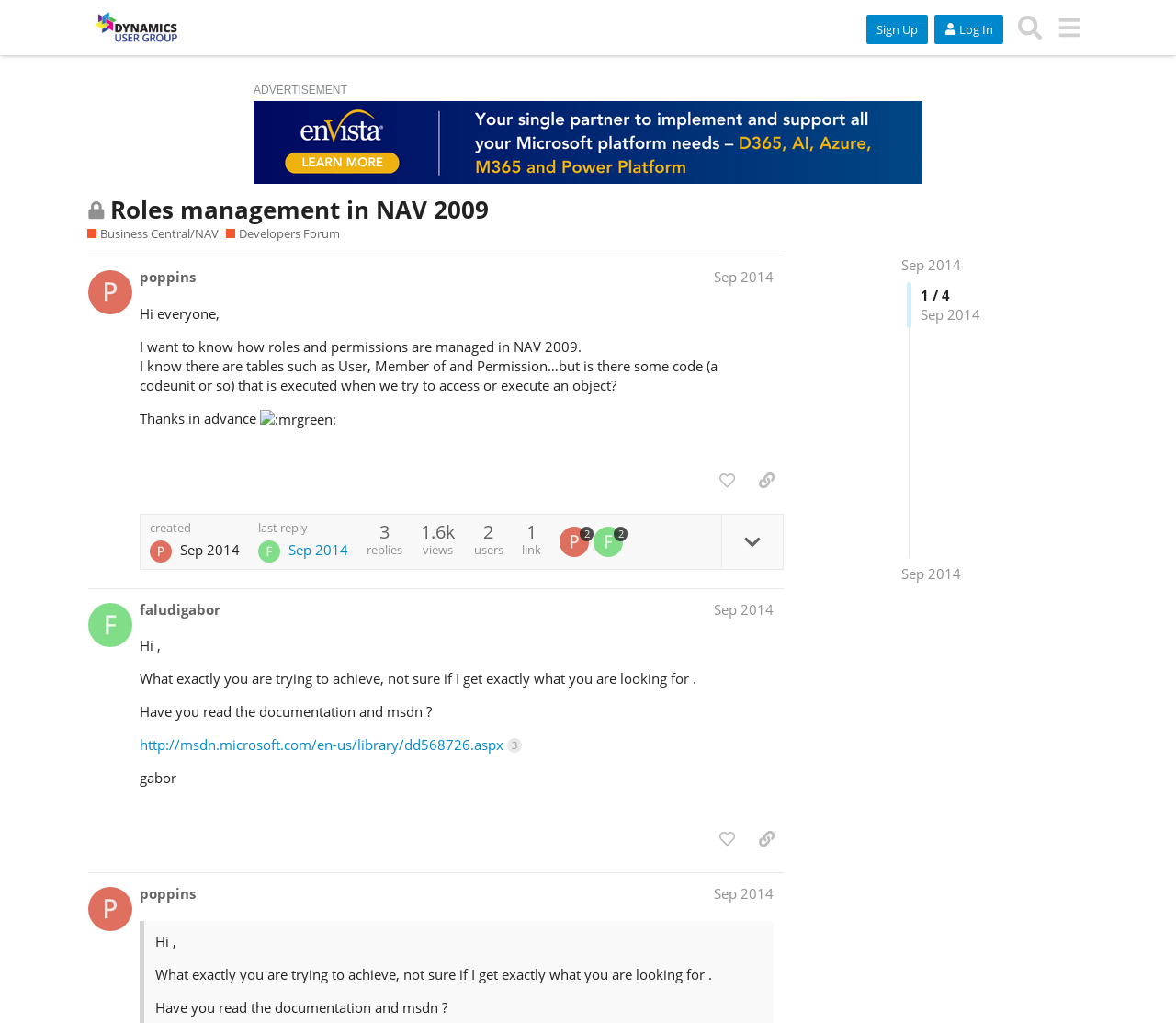Kindly provide the bounding box coordinates of the section you need to click on to fulfill the given instruction: "Search".

[0.859, 0.008, 0.892, 0.046]